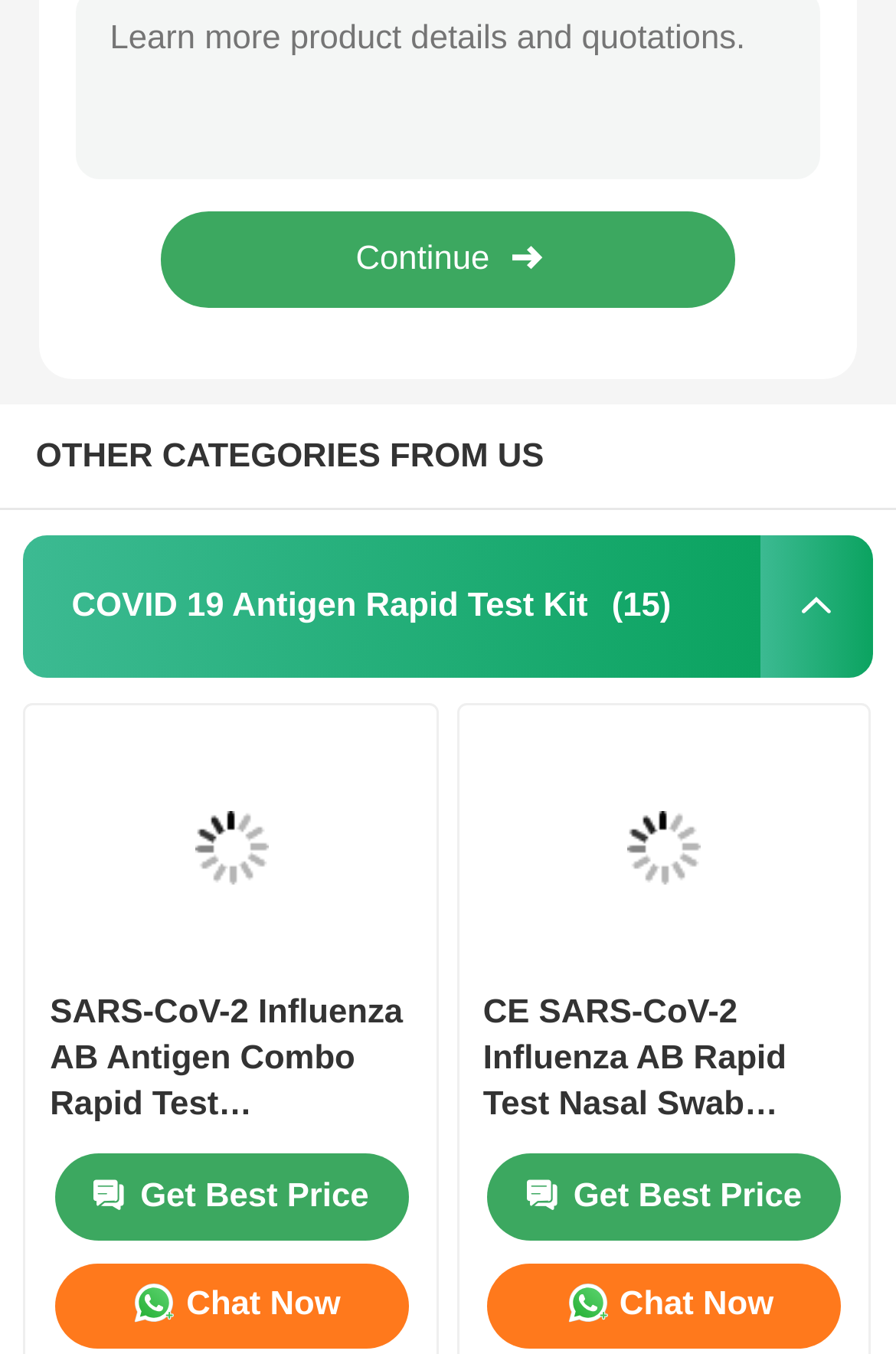Find the UI element described as: "Chat Now" and predict its bounding box coordinates. Ensure the coordinates are four float numbers between 0 and 1, [left, top, right, bottom].

[0.061, 0.933, 0.455, 0.997]